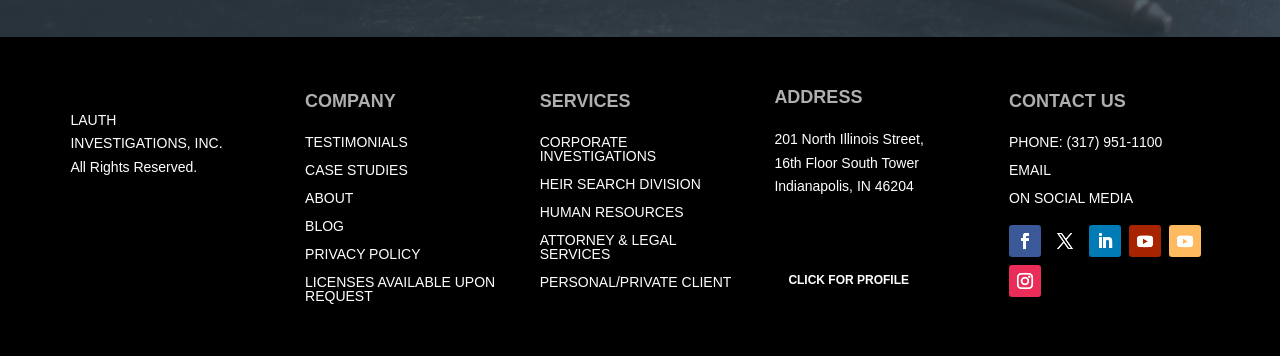Please locate the bounding box coordinates of the region I need to click to follow this instruction: "Visit the company's ADDRESS".

[0.605, 0.367, 0.722, 0.412]